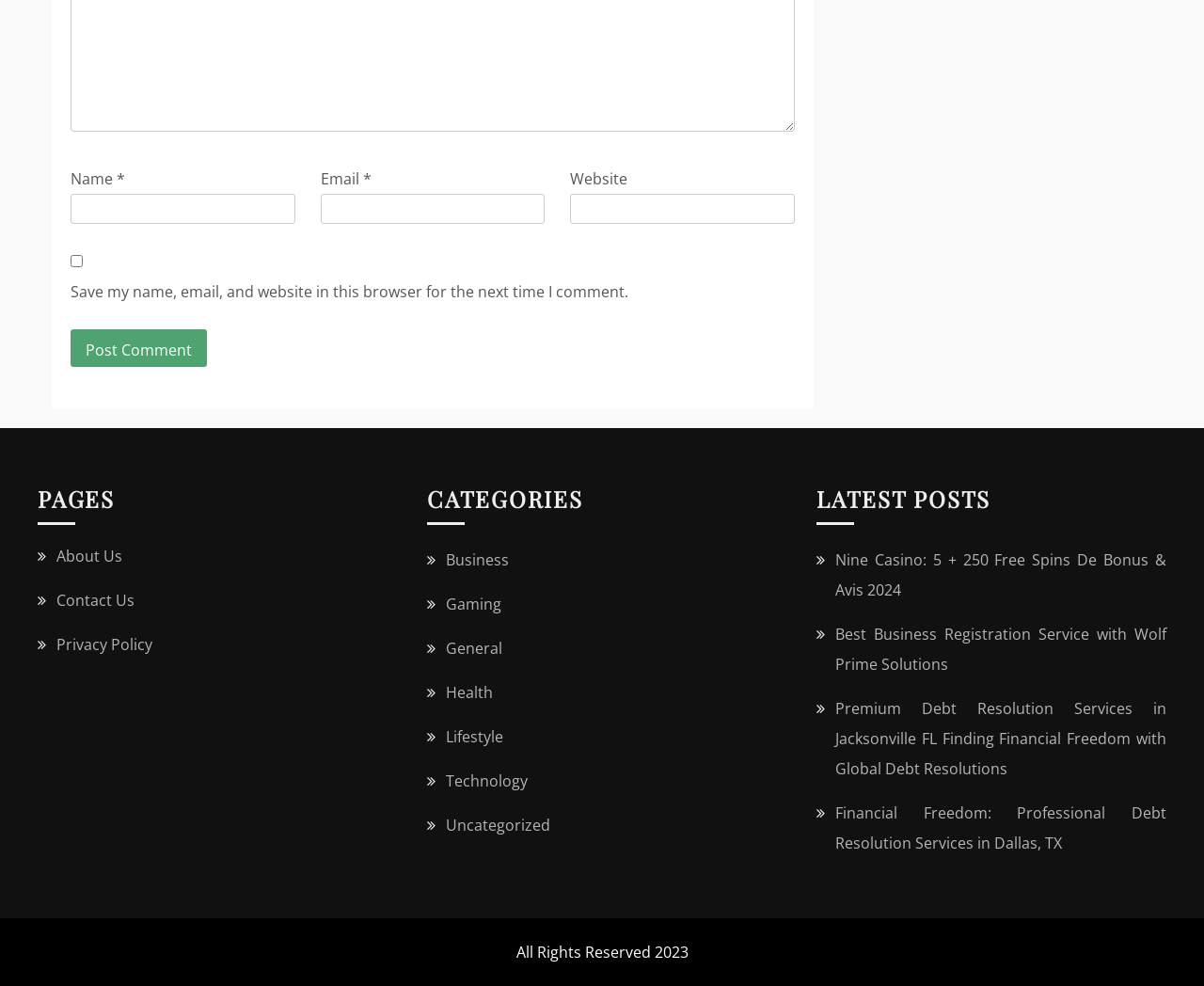Ascertain the bounding box coordinates for the UI element detailed here: "Contact Us". The coordinates should be provided as [left, top, right, bottom] with each value being a float between 0 and 1.

[0.047, 0.599, 0.112, 0.62]